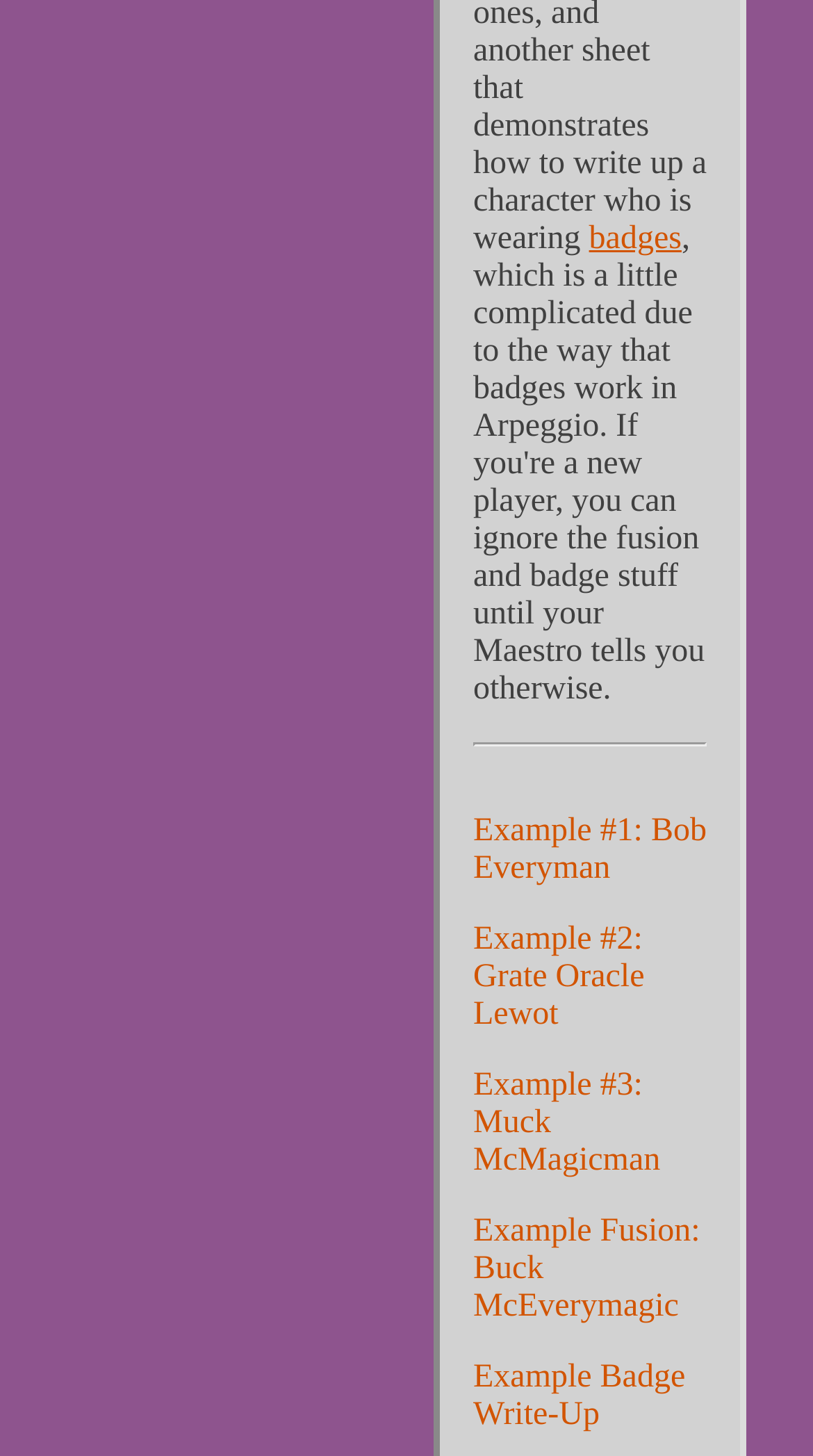How many example links are there?
From the screenshot, supply a one-word or short-phrase answer.

5